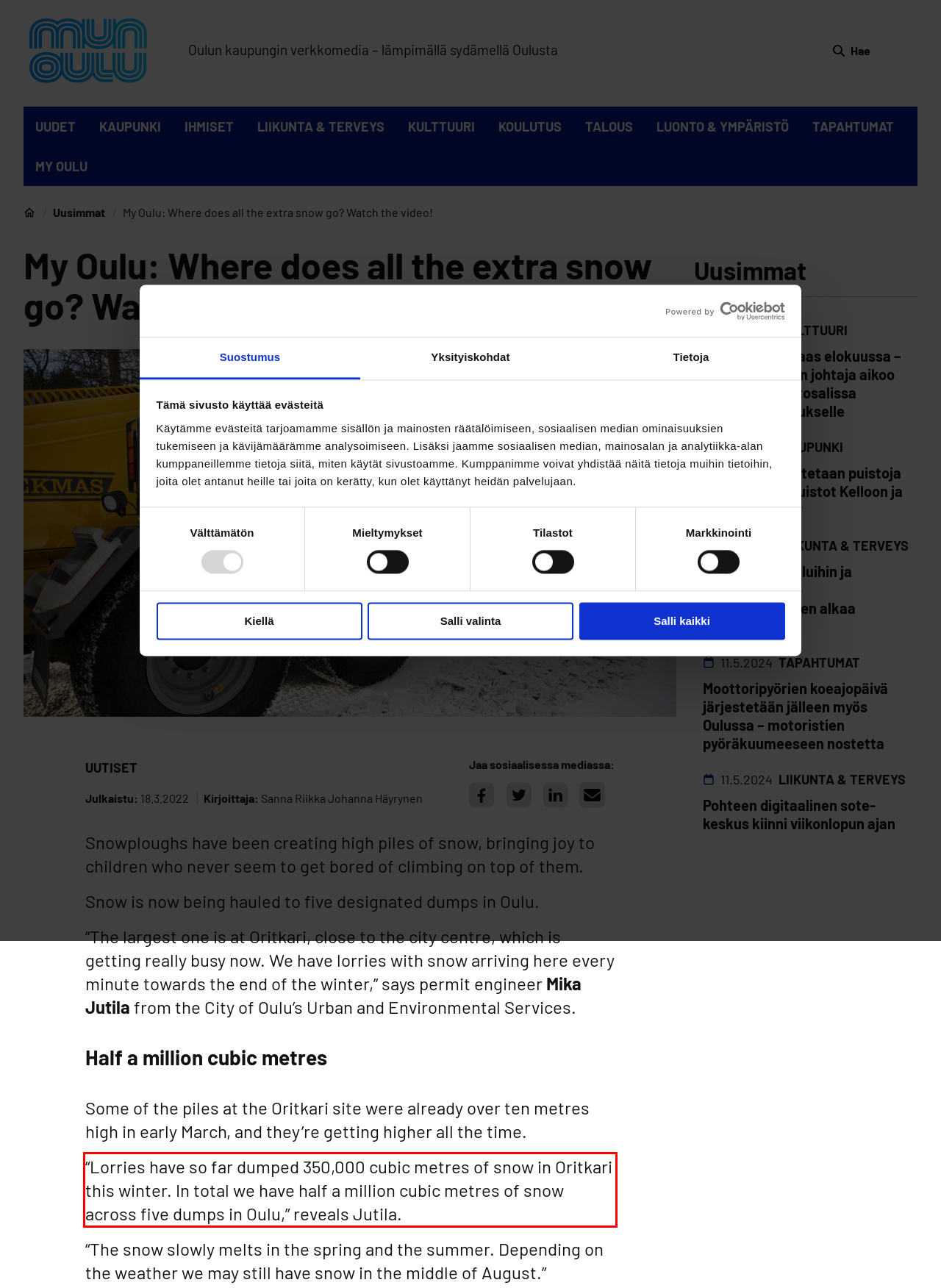You have a screenshot with a red rectangle around a UI element. Recognize and extract the text within this red bounding box using OCR.

“Lorries have so far dumped 350,000 cubic metres of snow in Oritkari this winter. In total we have half a million cubic metres of snow across five dumps in Oulu,” reveals Jutila.